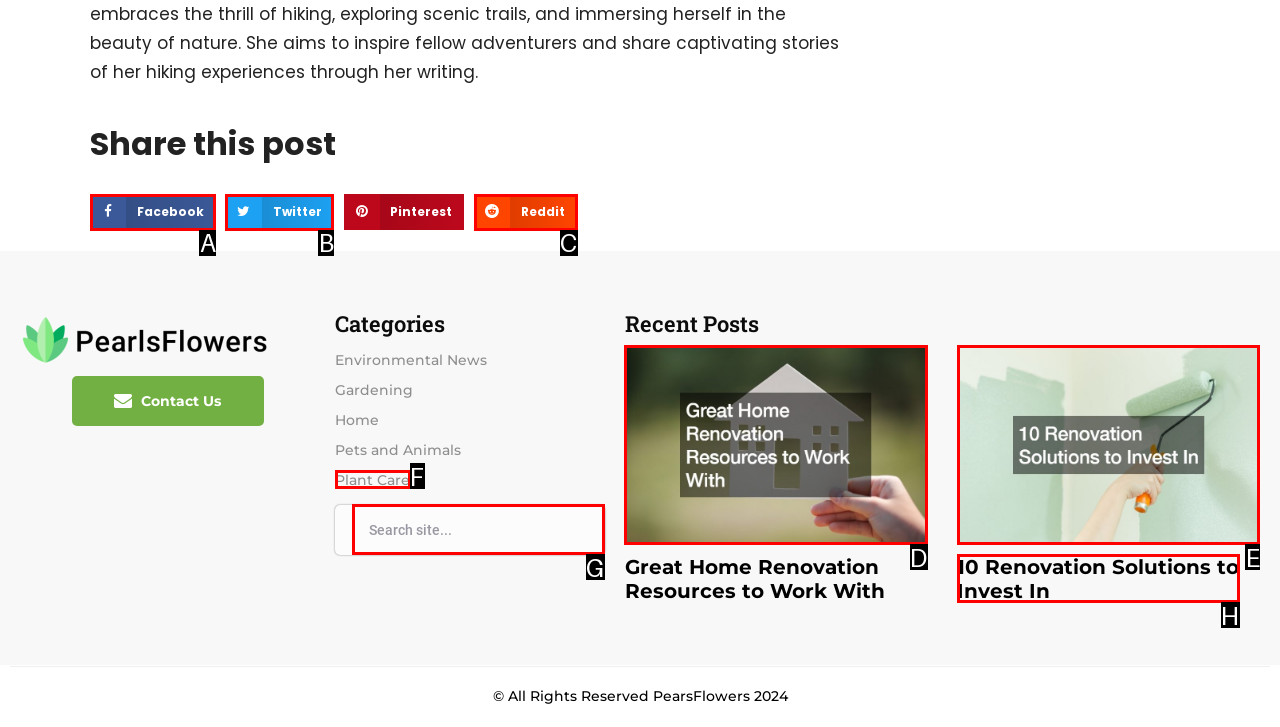Identify the correct option to click in order to complete this task: View the link to upstart's profile
Answer with the letter of the chosen option directly.

None